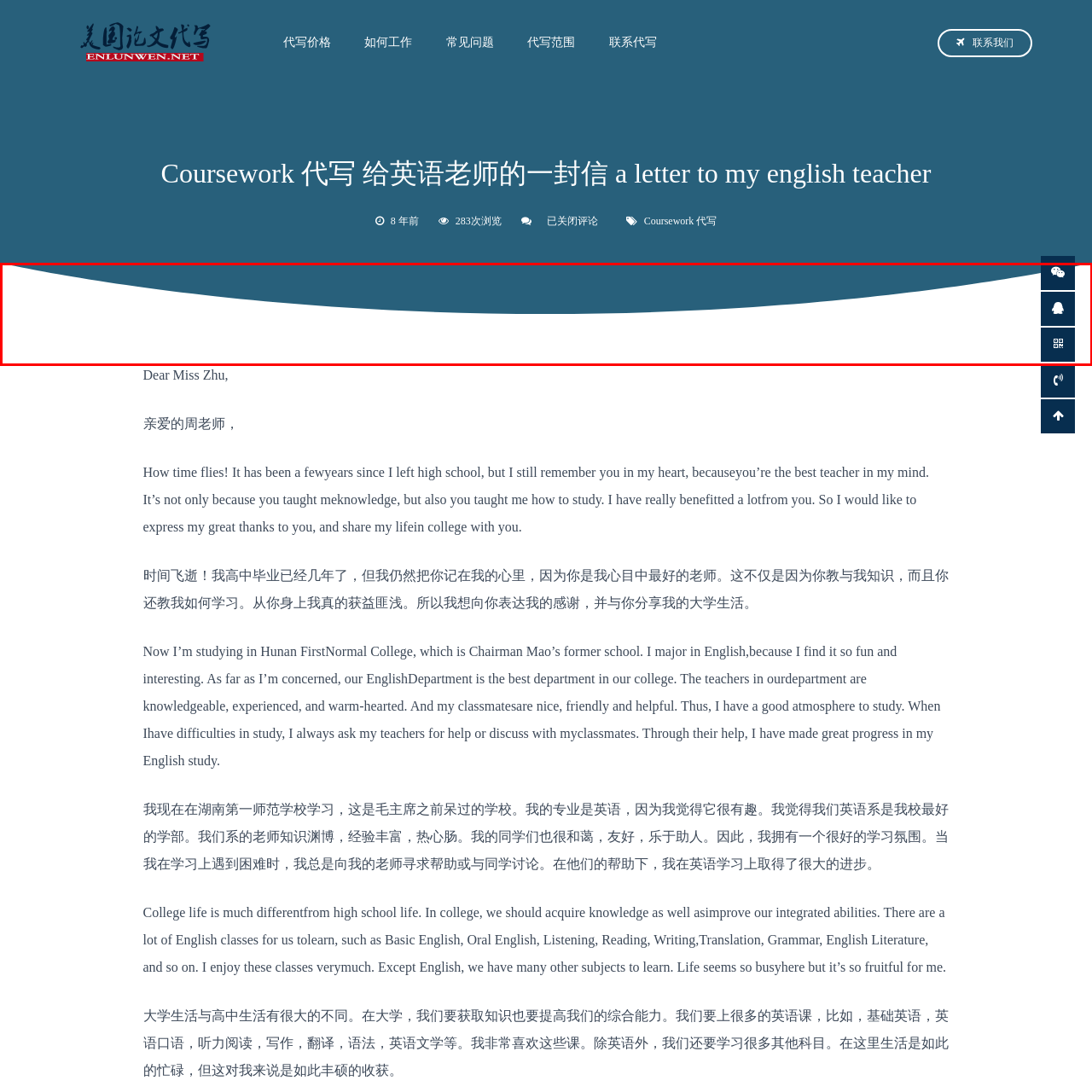Look closely at the image highlighted in red, What is the writer's current field of study? 
Respond with a single word or phrase.

English